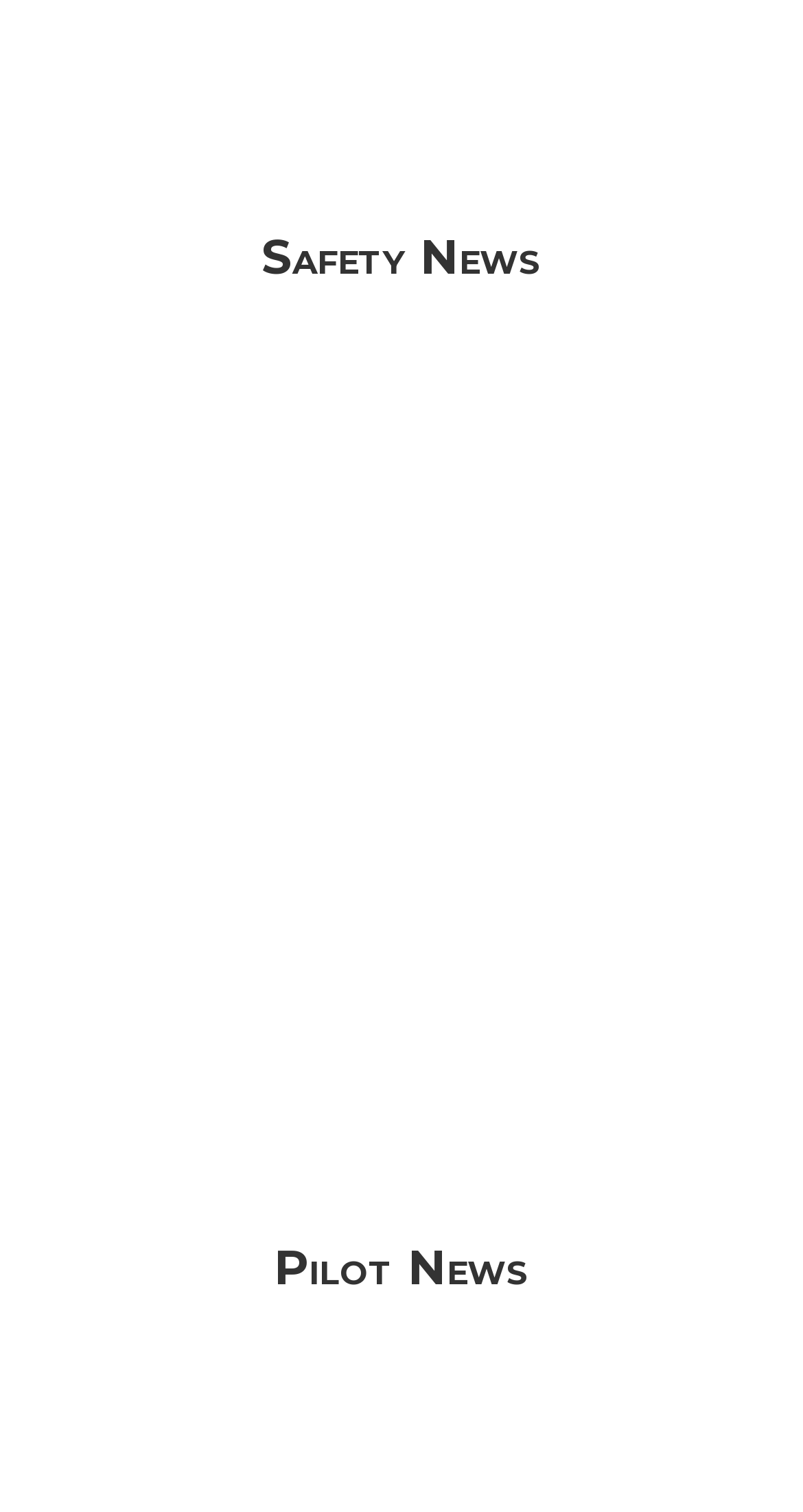Find the bounding box of the element with the following description: "Pilot Transfer Arrangement Safety Newsletters". The coordinates must be four float numbers between 0 and 1, formatted as [left, top, right, bottom].

[0.204, 0.38, 0.679, 0.467]